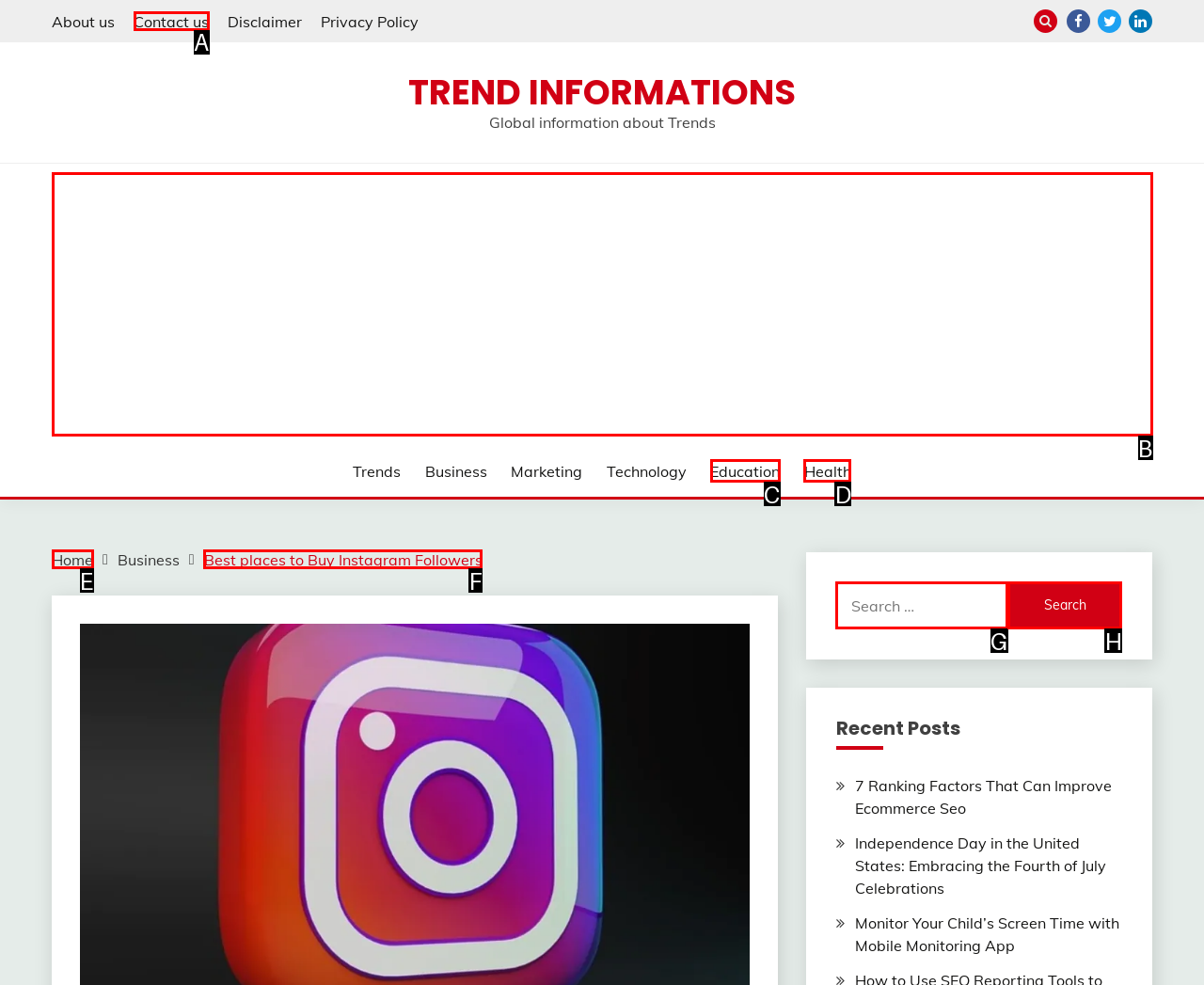With the description: parent_node: Search for: value="Search", find the option that corresponds most closely and answer with its letter directly.

H